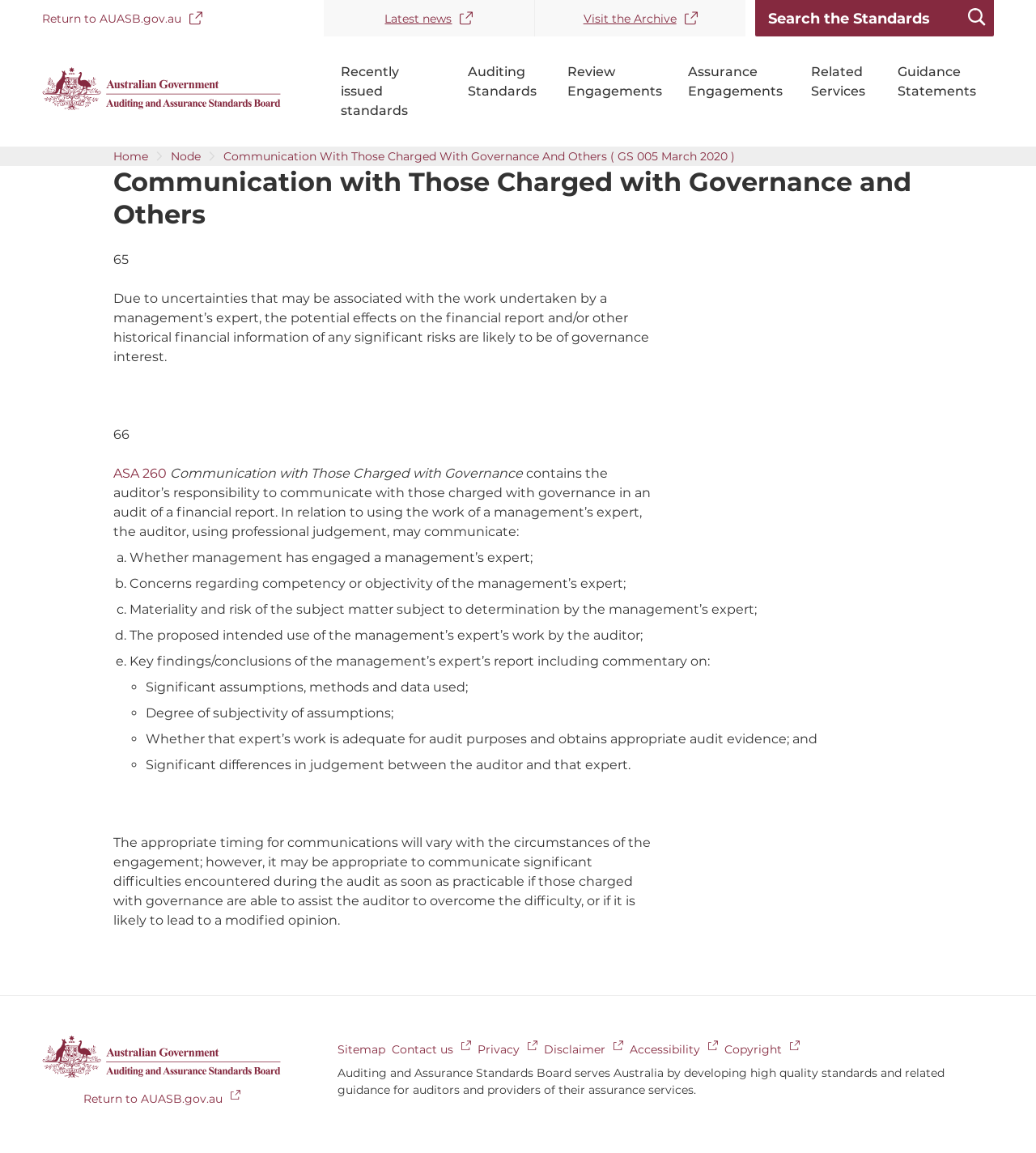Identify the bounding box coordinates of the section that should be clicked to achieve the task described: "Visit the Archive".

[0.517, 0.0, 0.72, 0.032]